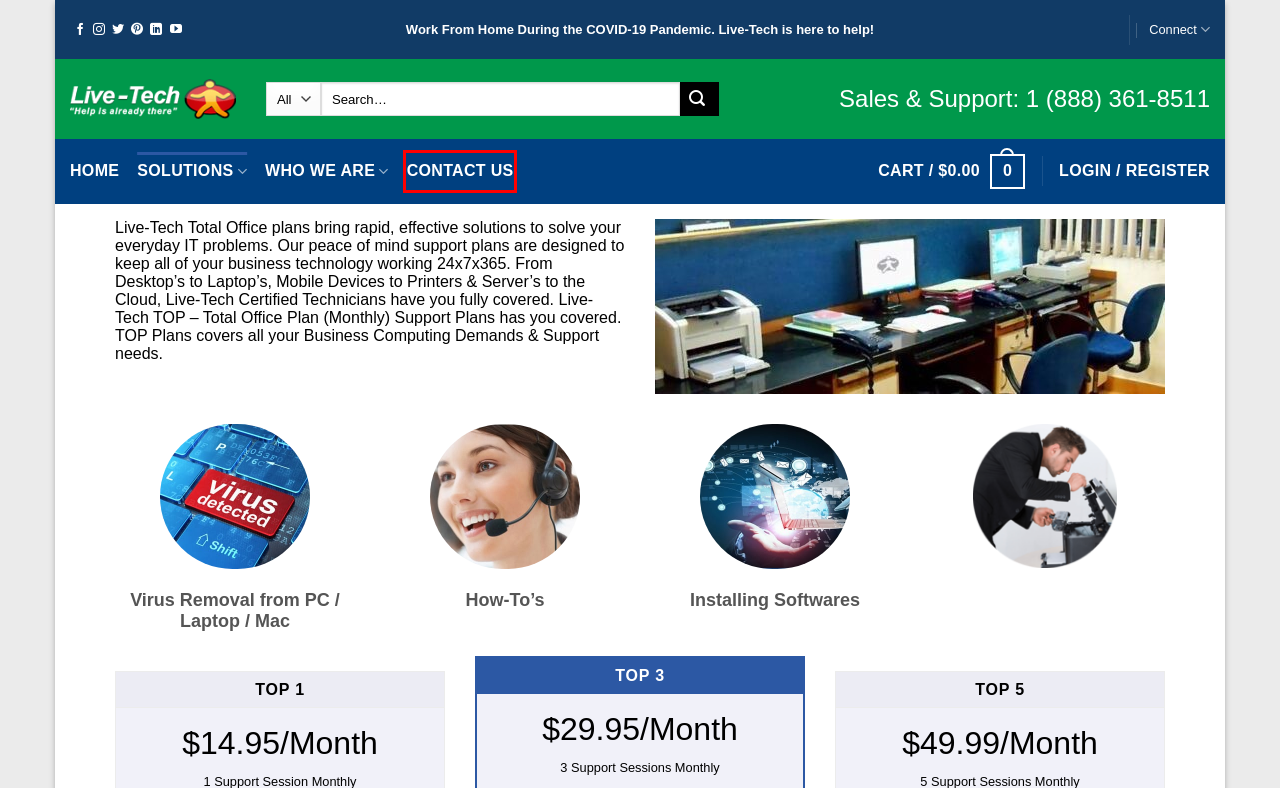You are given a screenshot of a webpage with a red rectangle bounding box around an element. Choose the best webpage description that matches the page after clicking the element in the bounding box. Here are the candidates:
A. ssl | Live-Tech
B. Contact Live-Tech by Phone, Email or Live Chat. Tech that Cares
C. Cart | Live-Tech
D. Worldwide Computer Support, Cloud & VoIP Services | Live-Tech
E. My Account
F. EmailAuth | Live-Tech
G. CPOC | Live-Tech
H. MSPs | Live-Tech

B